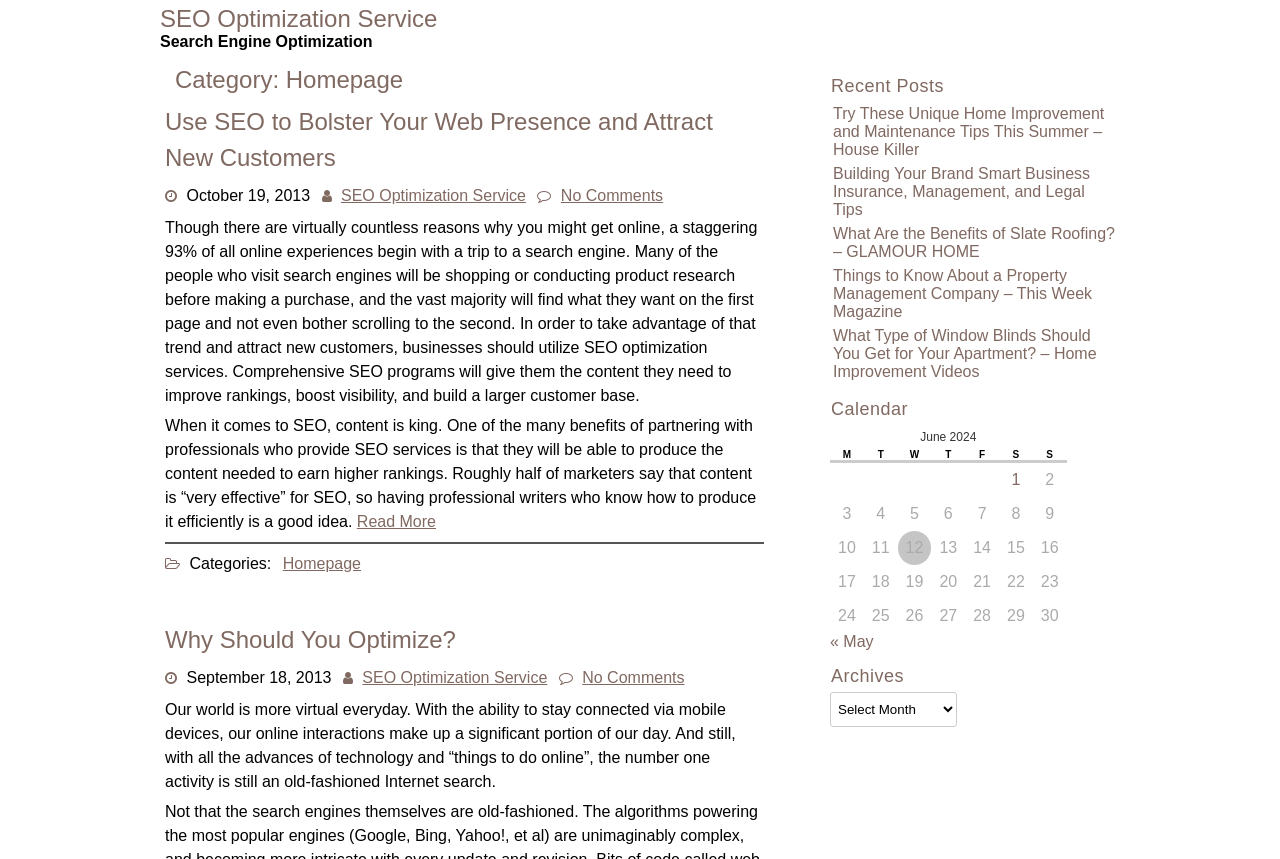Provide a brief response to the question below using a single word or phrase: 
What is the main topic of this webpage?

SEO Optimization Service